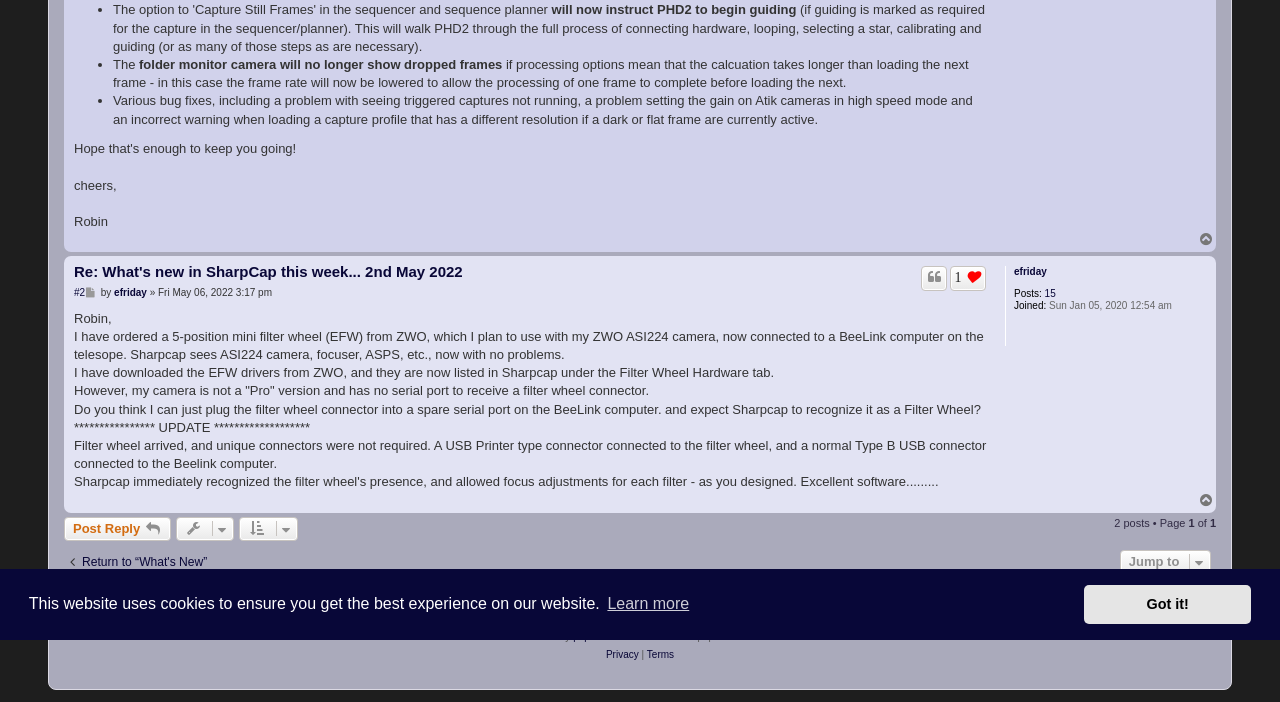Bounding box coordinates are specified in the format (top-left x, top-left y, bottom-right x, bottom-right y). All values are floating point numbers bounded between 0 and 1. Please provide the bounding box coordinate of the region this sentence describes: Terms

[0.505, 0.92, 0.527, 0.946]